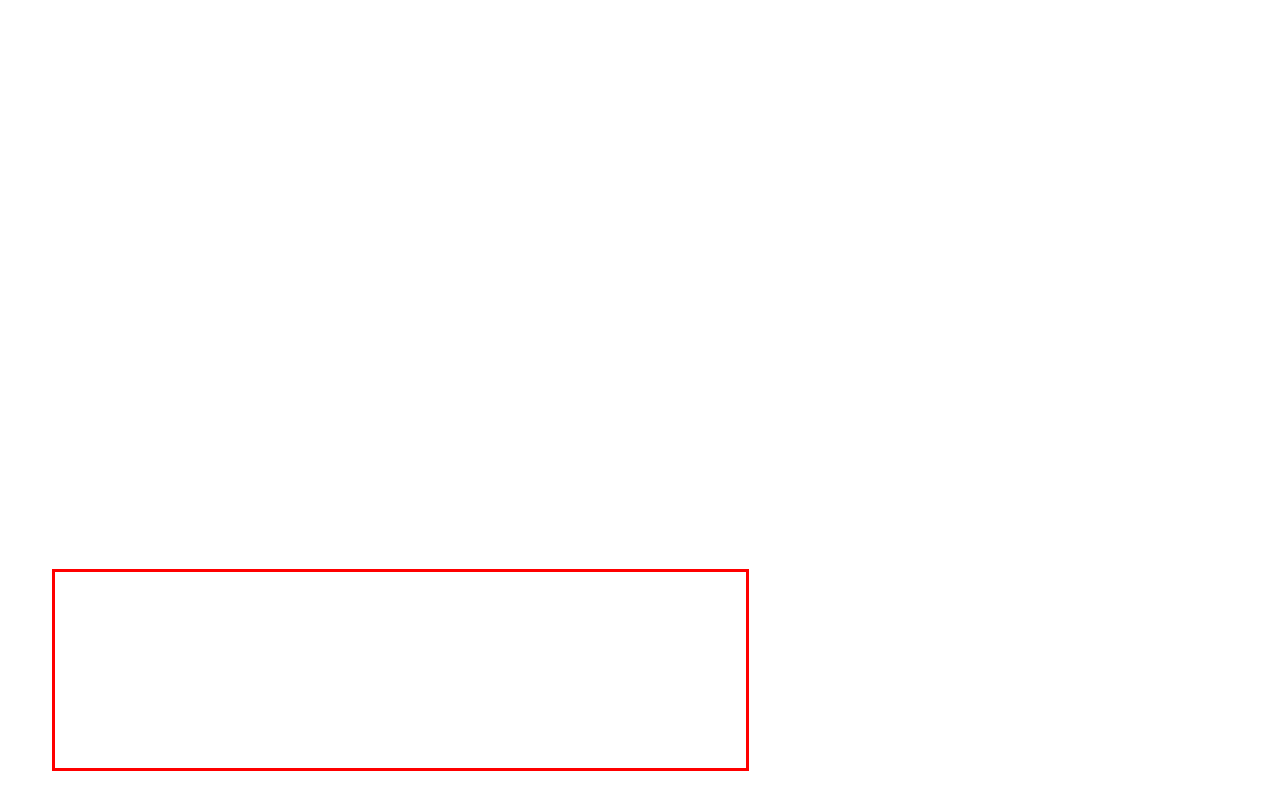Using the provided webpage screenshot, recognize the text content in the area marked by the red bounding box.

Let me introduce myself. My name is Ana, but many of my friends call me Ani and I am a 23-year-old Venezuelan girl who love all things that are small, cute, sweet and colorful like everything, I’m not quitting! Fashion, beauty, music and art are my biggest passions, but I’m also very crazy about medicine and psychology. At the end, I’m a young woman with many aspirations enjoying this journey that we call life.